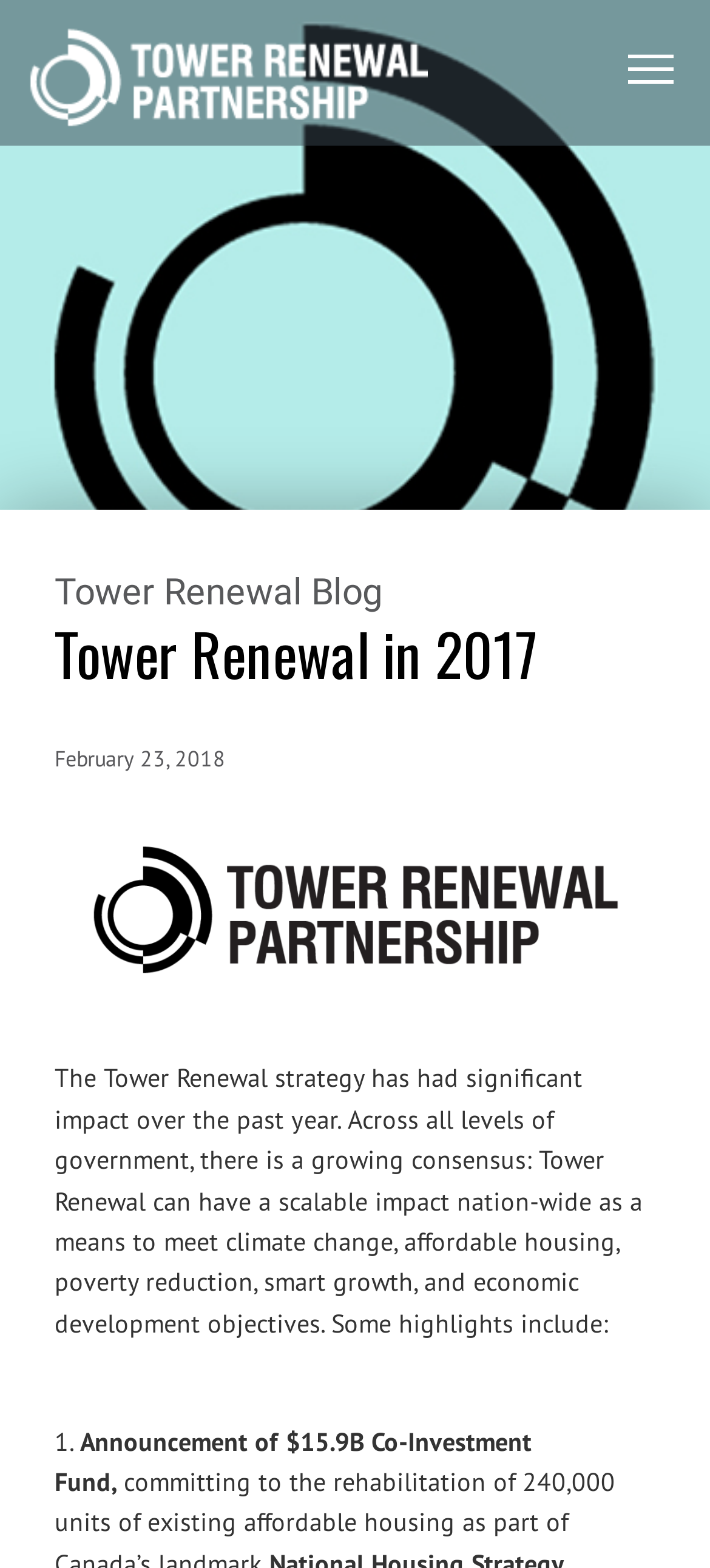Respond to the question below with a single word or phrase: What is the name of the partnership?

Tower Renewal Partnership